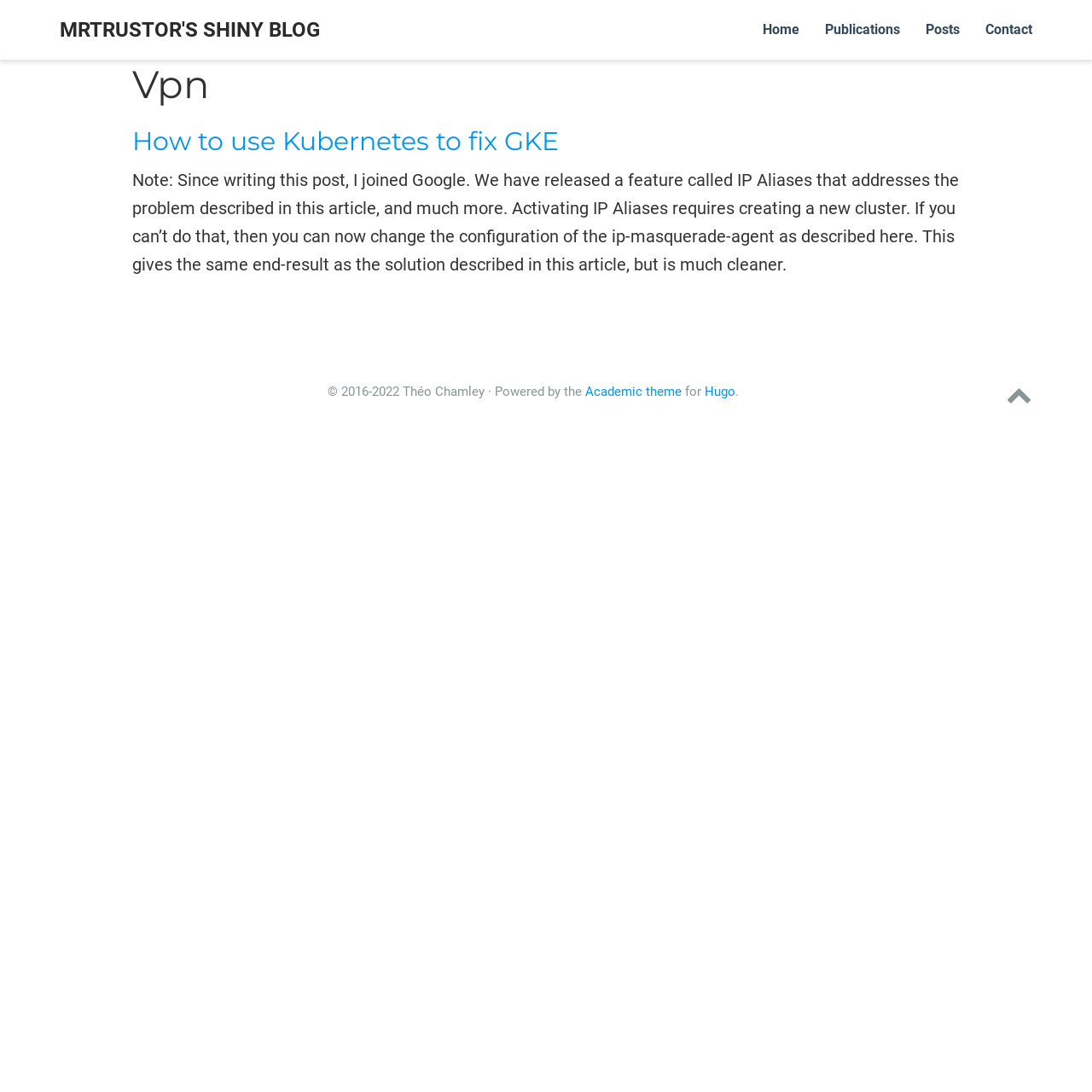Please identify the bounding box coordinates of the clickable element to fulfill the following instruction: "read the post about using Kubernetes to fix GKE". The coordinates should be four float numbers between 0 and 1, i.e., [left, top, right, bottom].

[0.121, 0.115, 0.512, 0.144]